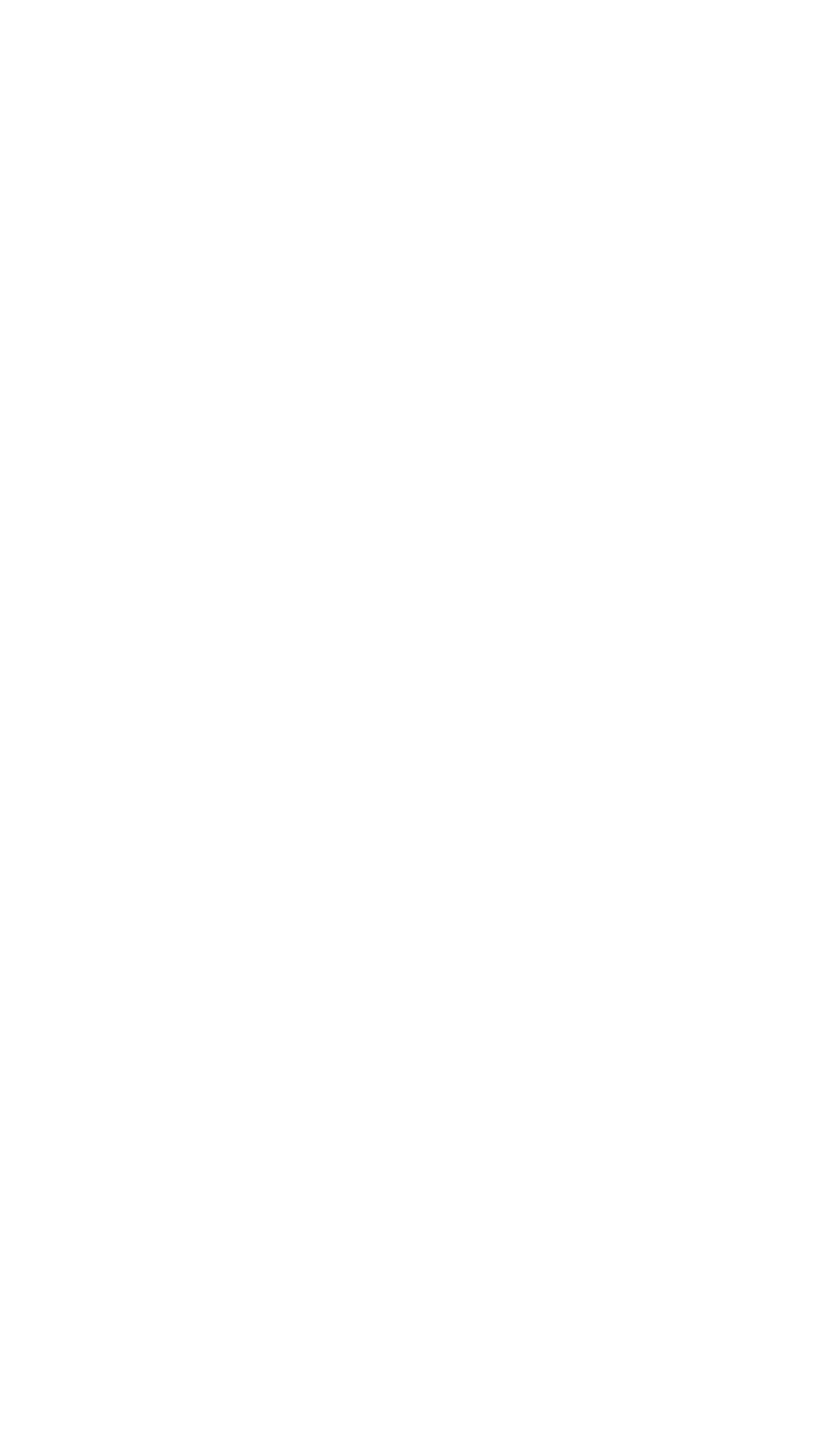What is the research center's name?
Identify the answer in the screenshot and reply with a single word or phrase.

Pathways to Positive Futures